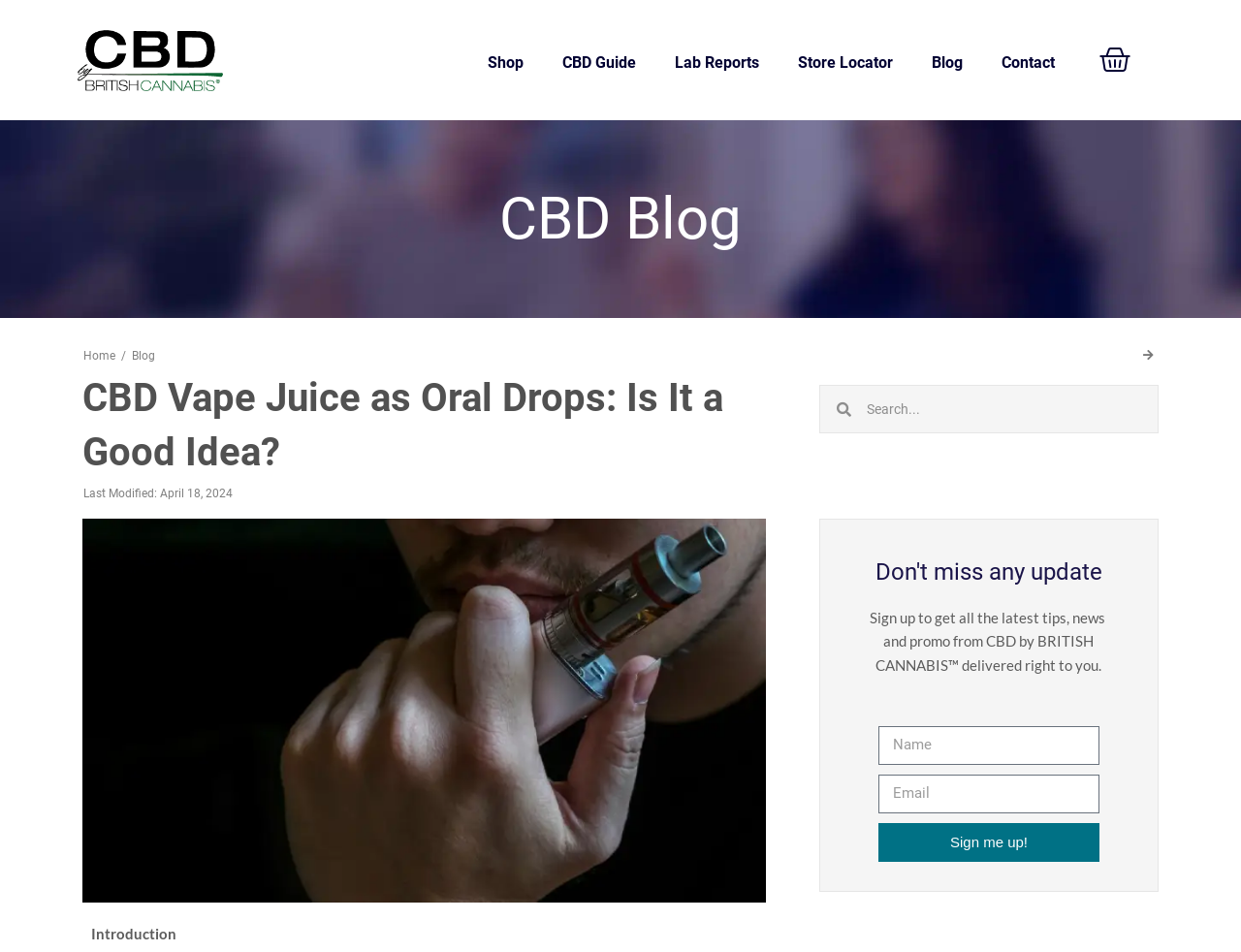Please determine the bounding box coordinates of the area that needs to be clicked to complete this task: 'Search for something'. The coordinates must be four float numbers between 0 and 1, formatted as [left, top, right, bottom].

[0.686, 0.406, 0.933, 0.454]